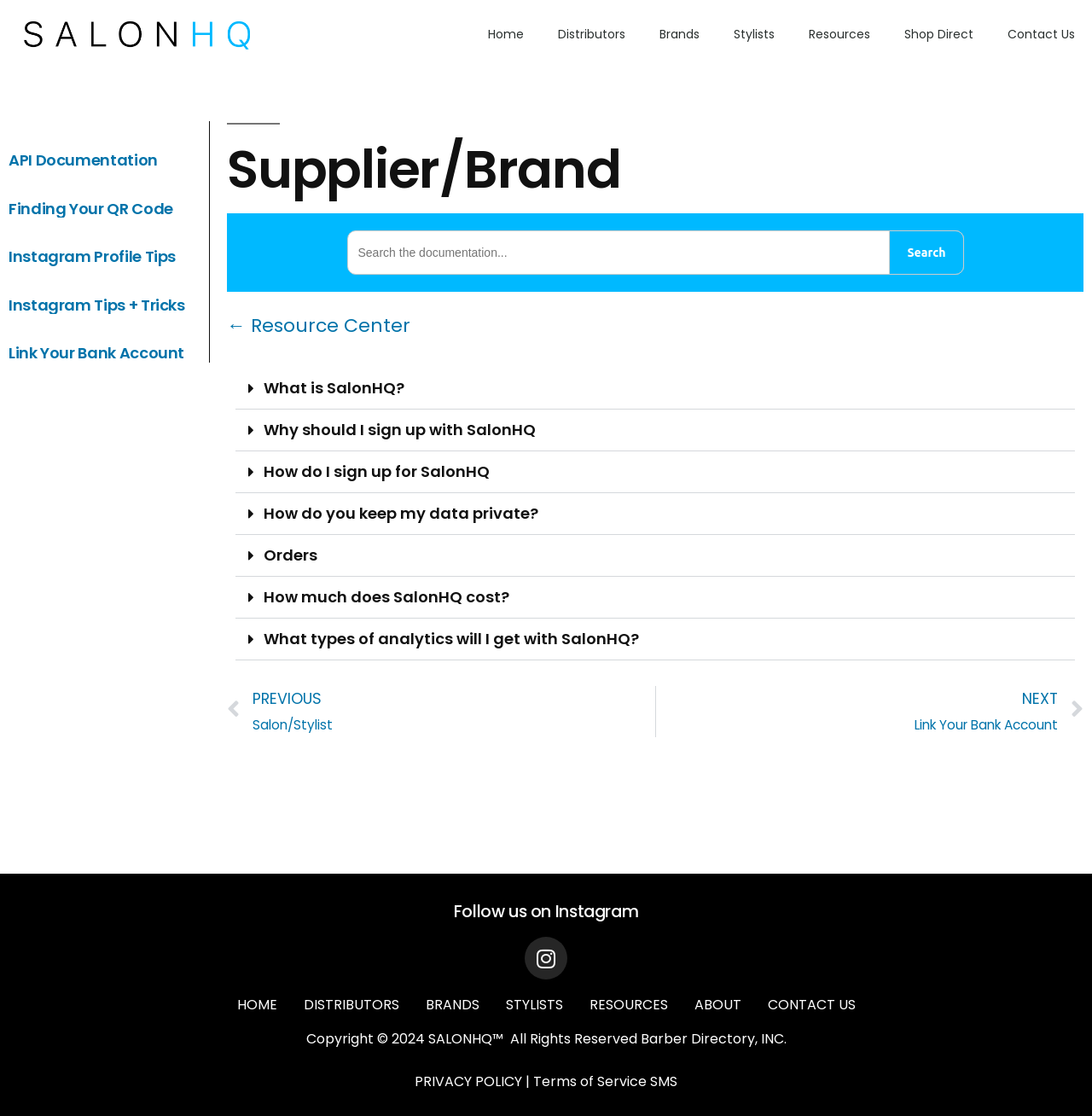Present a detailed account of what is displayed on the webpage.

The webpage is about SalonHQ, a free, turn-key solution that helps salon customers launch a customized digital storefront. At the top of the page, there is a navigation menu with links to "Home", "Distributors", "Brands", "Stylists", "Resources", "Shop Direct", and "Contact Us". 

Below the navigation menu, there are four articles with headings "API Documentation", "Finding Your QR Code", "Instagram Profile Tips", and "Instagram Tips + Tricks". Each article has a link to its corresponding content.

On the right side of the page, there is a search bar with a label "Search for:" and a search button. Below the search bar, there is a link to the "Resource Center".

The main content of the page is divided into sections, each with a button that can be expanded to reveal more information. The sections are "What is SalonHQ?", "Why should I sign up with SalonHQ", "How do I sign up for SalonHQ", "How do you keep my data private?", "Orders", "How much does SalonHQ cost?", and "What types of analytics will I get with SalonHQ?". 

At the bottom of the page, there are links to navigate to previous and next pages, as well as a heading "Follow us on Instagram" with a link to Instagram. There are also links to "HOME", "DISTRIBUTORS", "BRANDS", "STYLISTS", "RESOURCES", "ABOUT", and "CONTACT US" at the bottom of the page. 

Finally, there is a copyright notice and links to "PRIVACY POLICY" and "Terms of Service SMS" at the very bottom of the page.